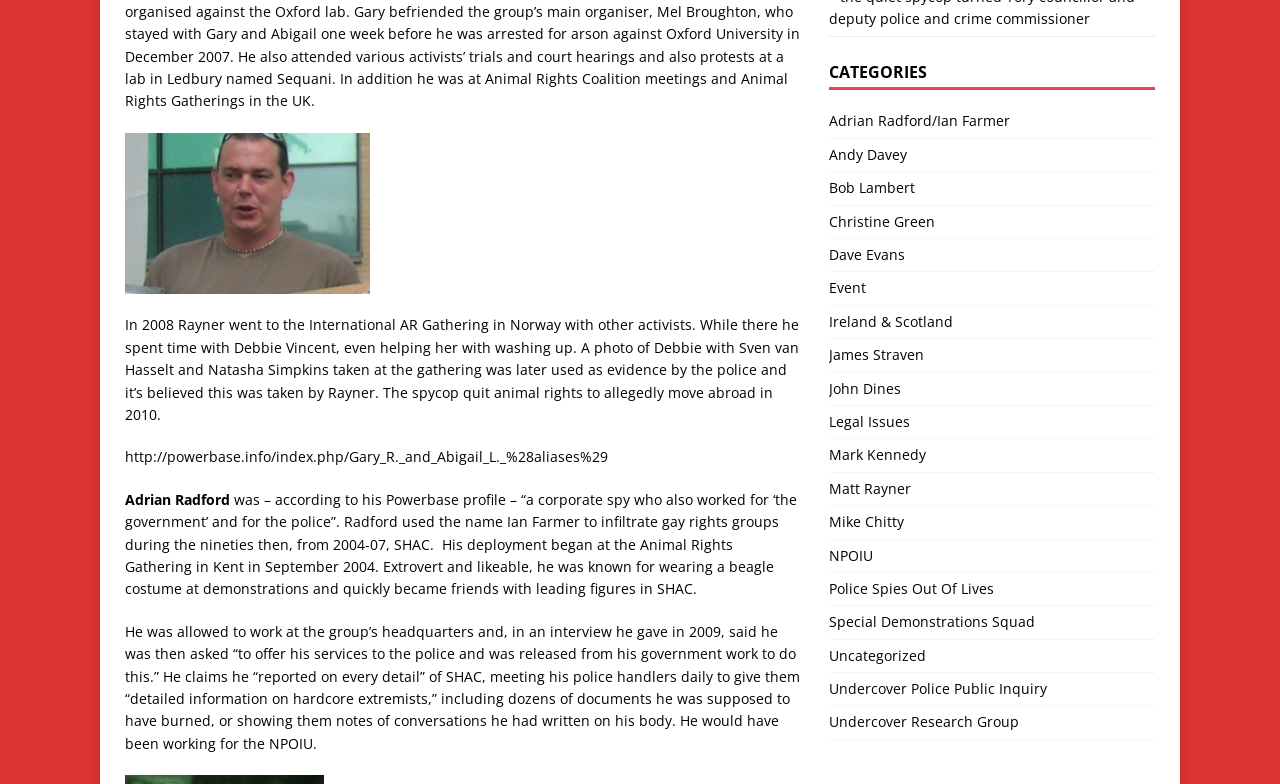Can you give a detailed response to the following question using the information from the image? What is the purpose of Adrian Radford's work?

By analyzing the StaticText element with OCR text 'He claims he “reported on every detail” of SHAC, meeting his police handlers daily to give them “detailed information on hardcore extremists,”', we can determine that the purpose of Adrian Radford's work was to report on extremists.